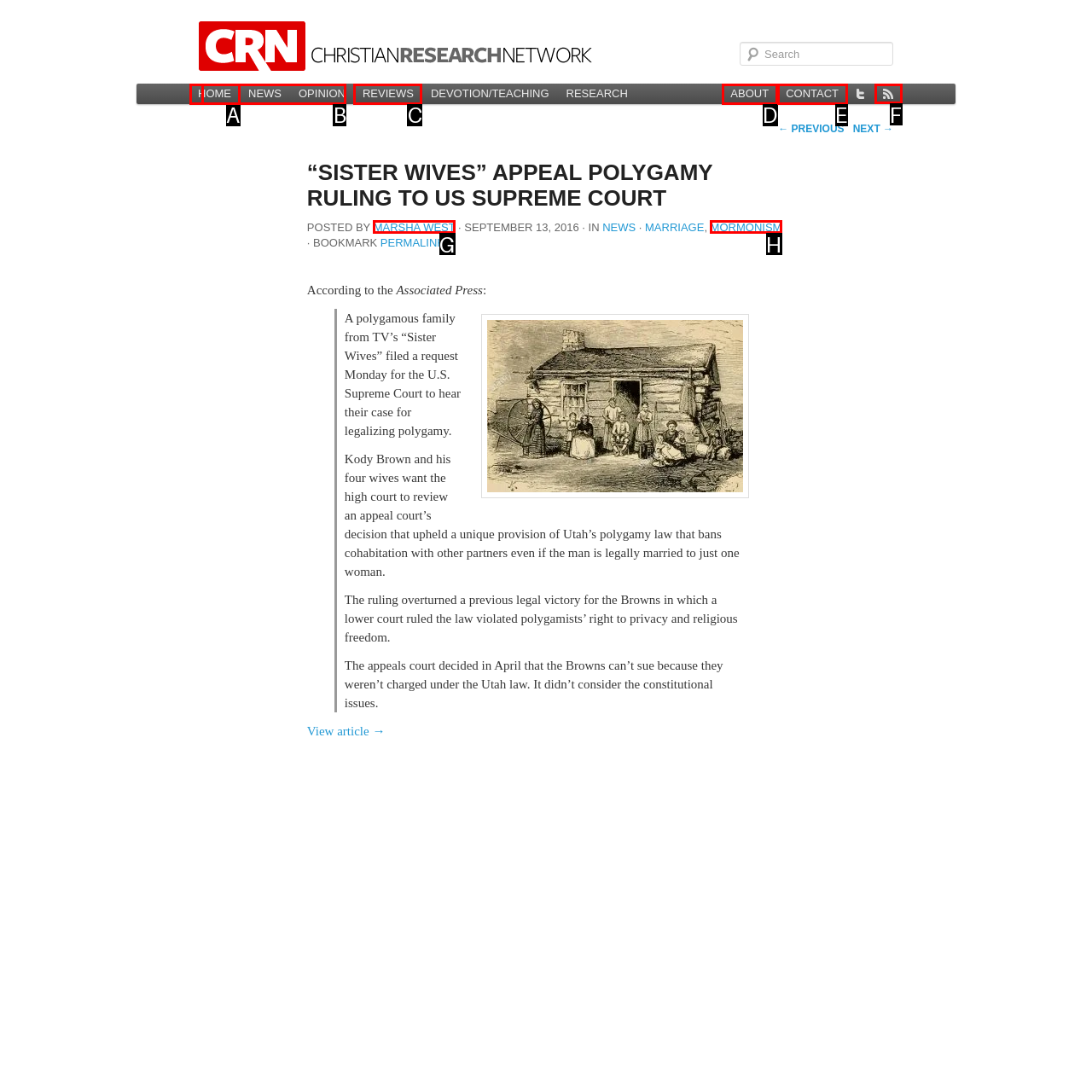What is the letter of the UI element you should click to Visit the news feed? Provide the letter directly.

F